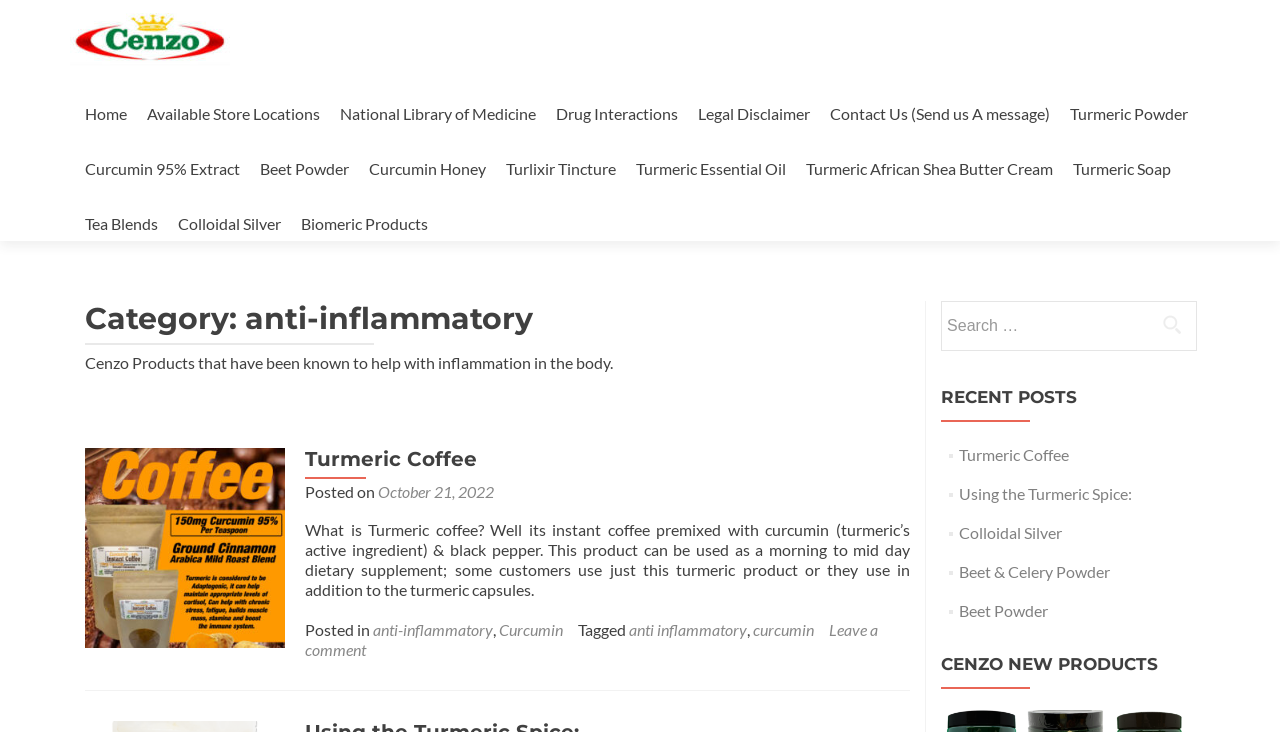Locate the bounding box of the UI element with the following description: "Turlixir Tincture".

[0.395, 0.206, 0.481, 0.254]